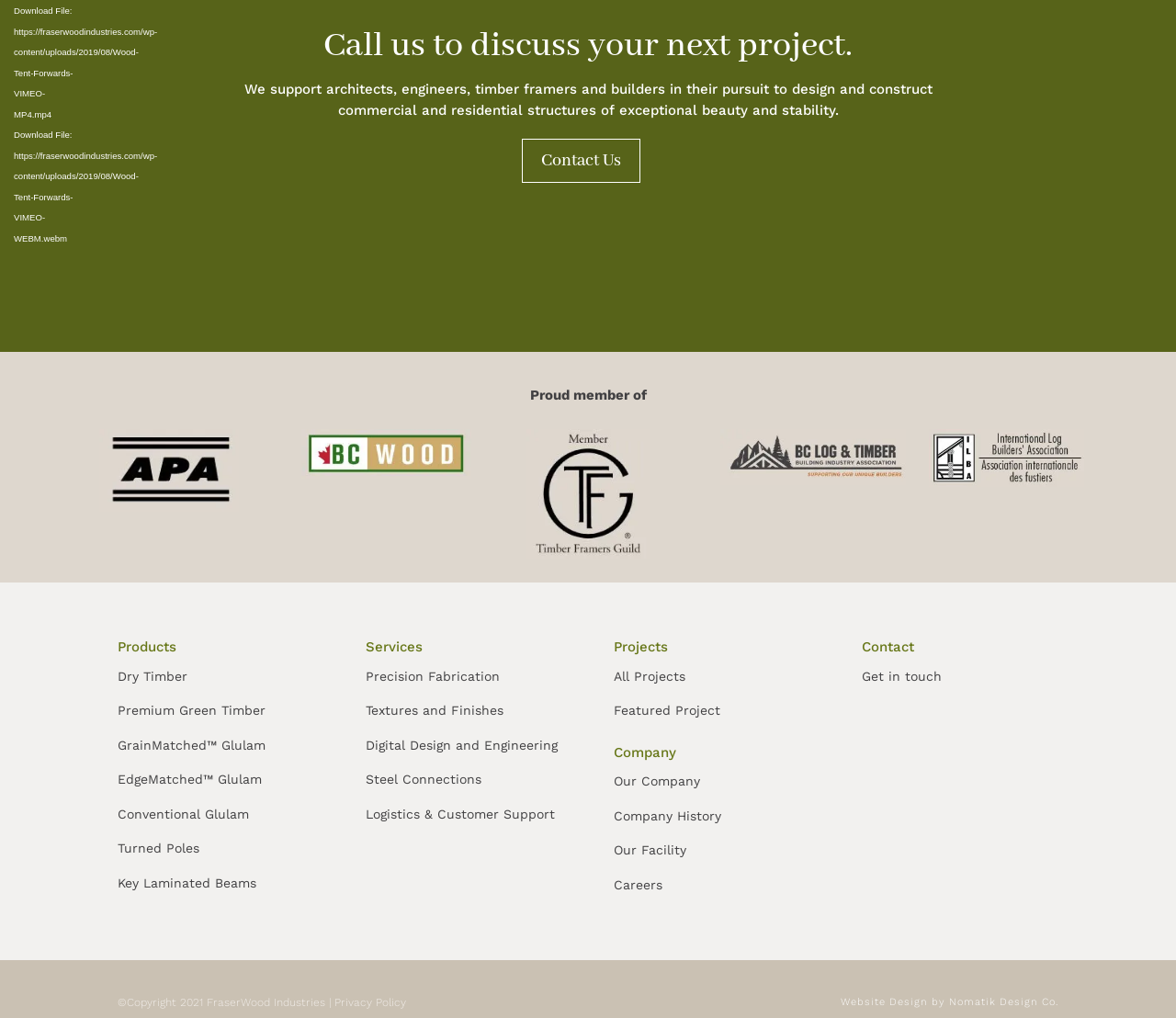Please identify the bounding box coordinates of the clickable area that will allow you to execute the instruction: "Learn more about our company".

[0.522, 0.76, 0.595, 0.774]